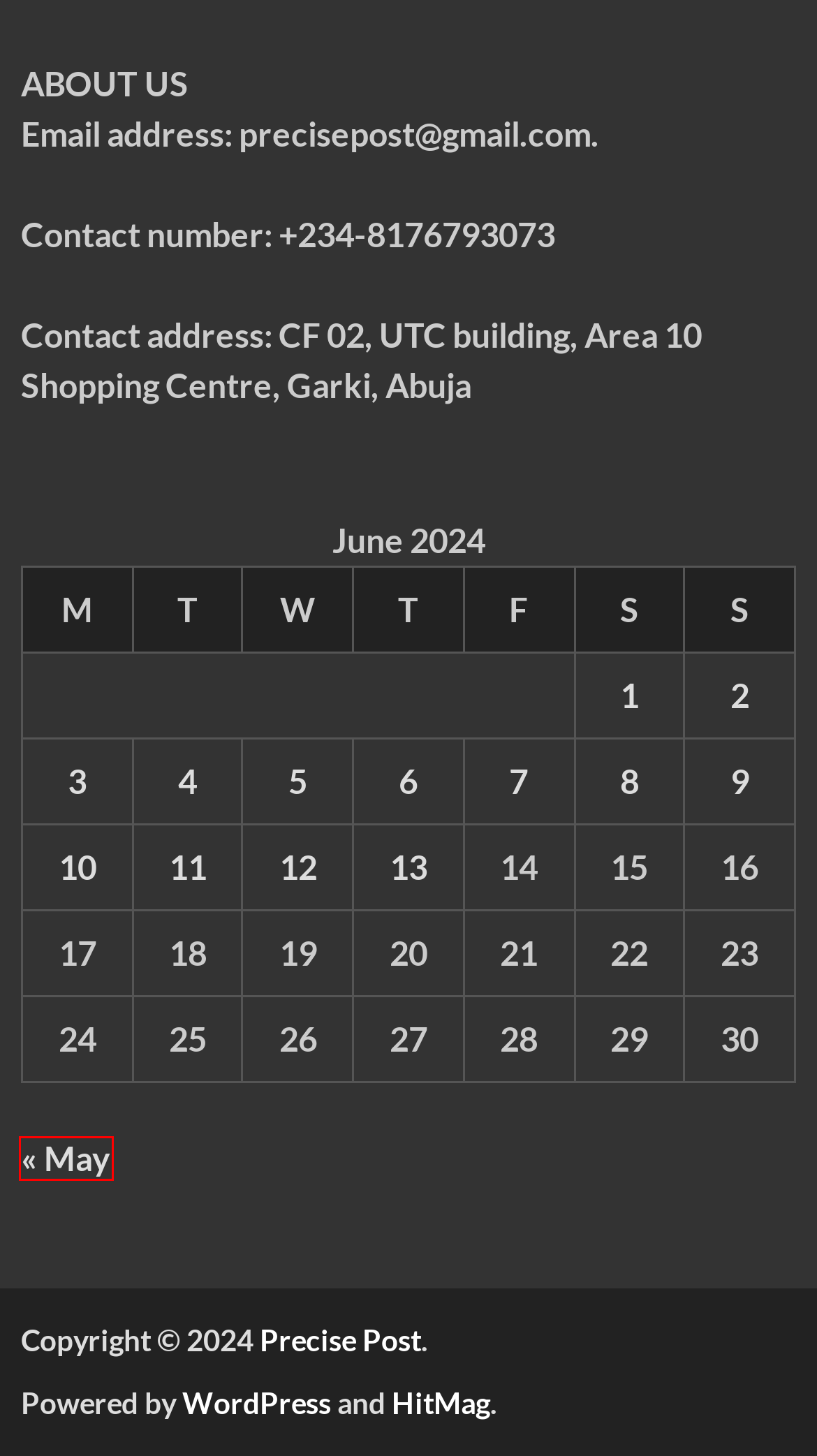You have a screenshot of a webpage with an element surrounded by a red bounding box. Choose the webpage description that best describes the new page after clicking the element inside the red bounding box. Here are the candidates:
A. June 4, 2024 – Precise Post
B. Blog Tool, Publishing Platform, and CMS – WordPress.org
C. June 13, 2024 – Precise Post
D. June 2, 2024 – Precise Post
E. June 1, 2024 – Precise Post
F. June 3, 2024 – Precise Post
G. June 5, 2024 – Precise Post
H. May 2024 – Precise Post

H